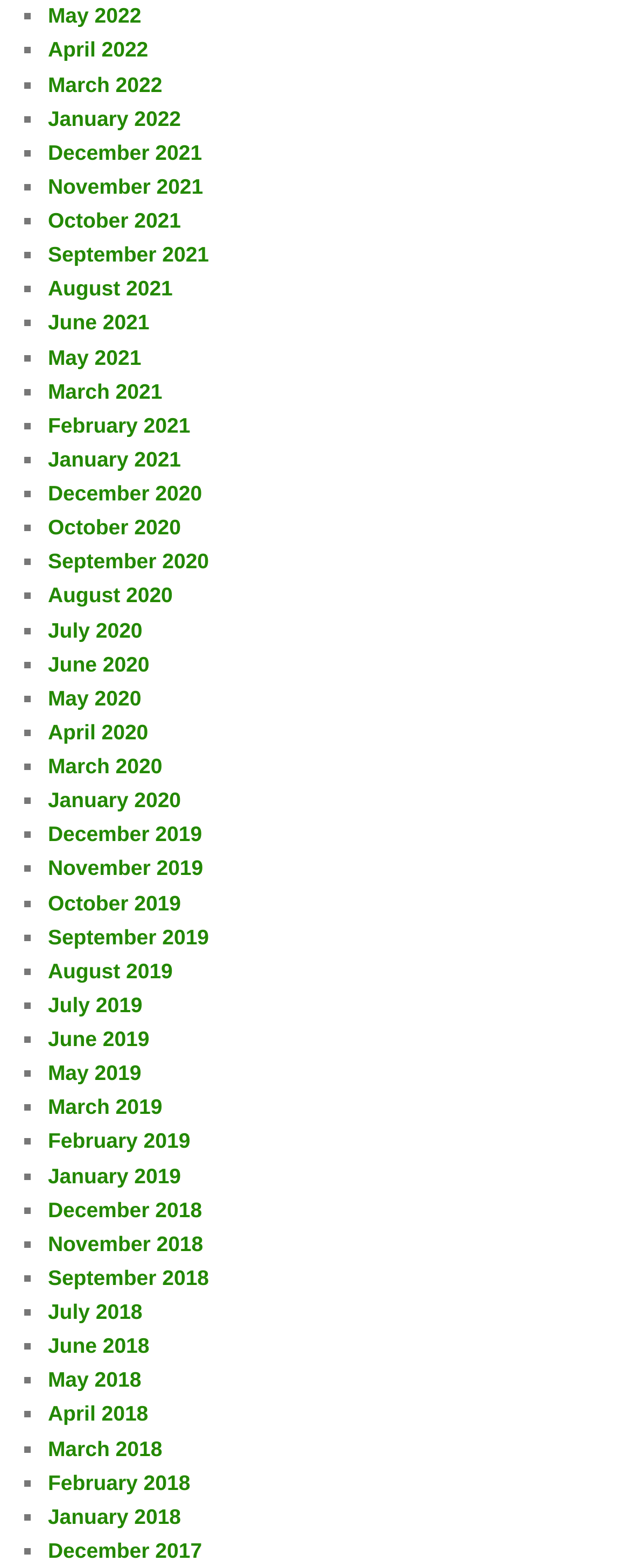Please identify the bounding box coordinates of the region to click in order to complete the given instruction: "Continue to the next step". The coordinates should be four float numbers between 0 and 1, i.e., [left, top, right, bottom].

None